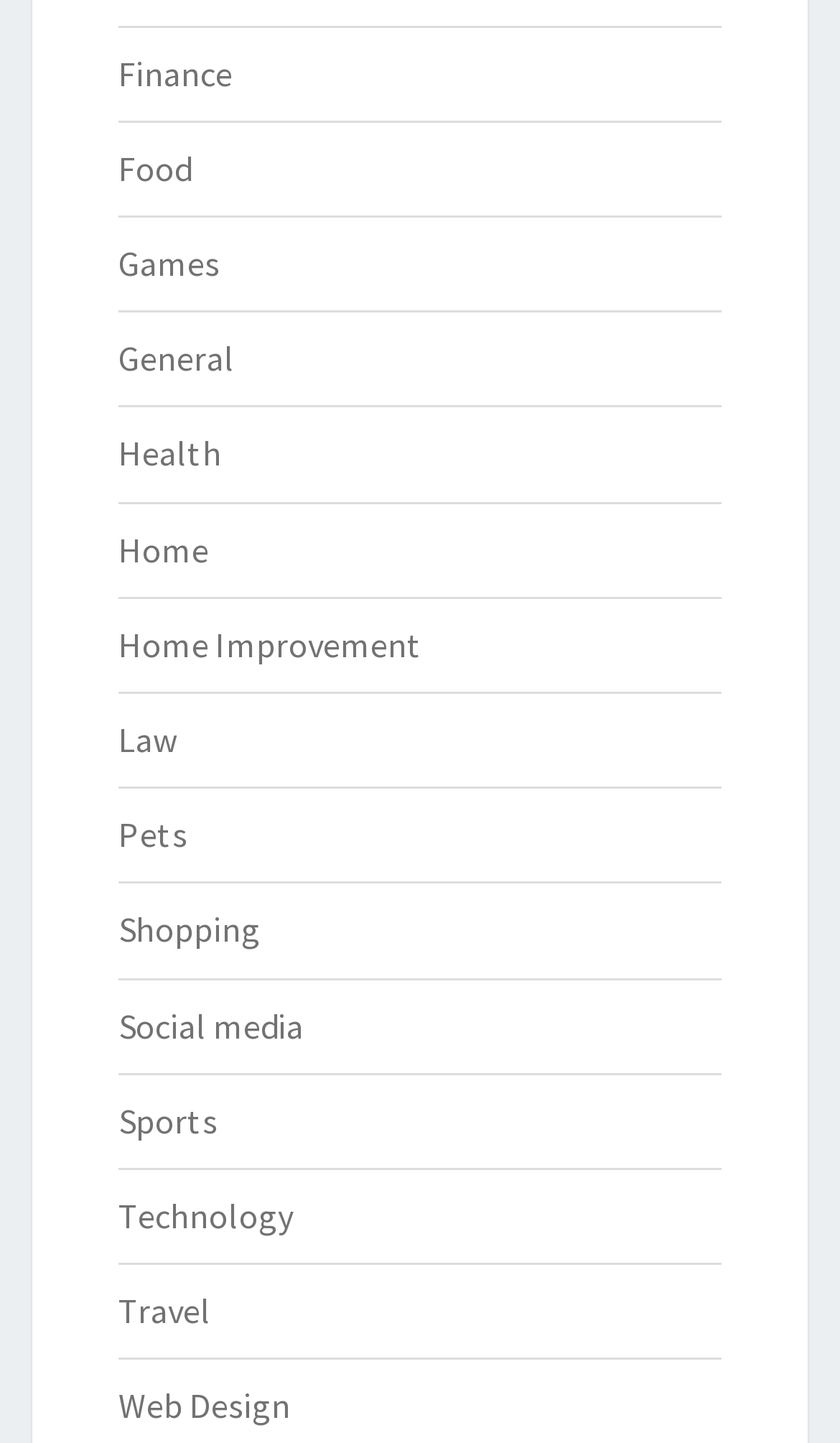Locate the bounding box coordinates of the area you need to click to fulfill this instruction: 'Go to the Travel page'. The coordinates must be in the form of four float numbers ranging from 0 to 1: [left, top, right, bottom].

[0.141, 0.893, 0.251, 0.923]